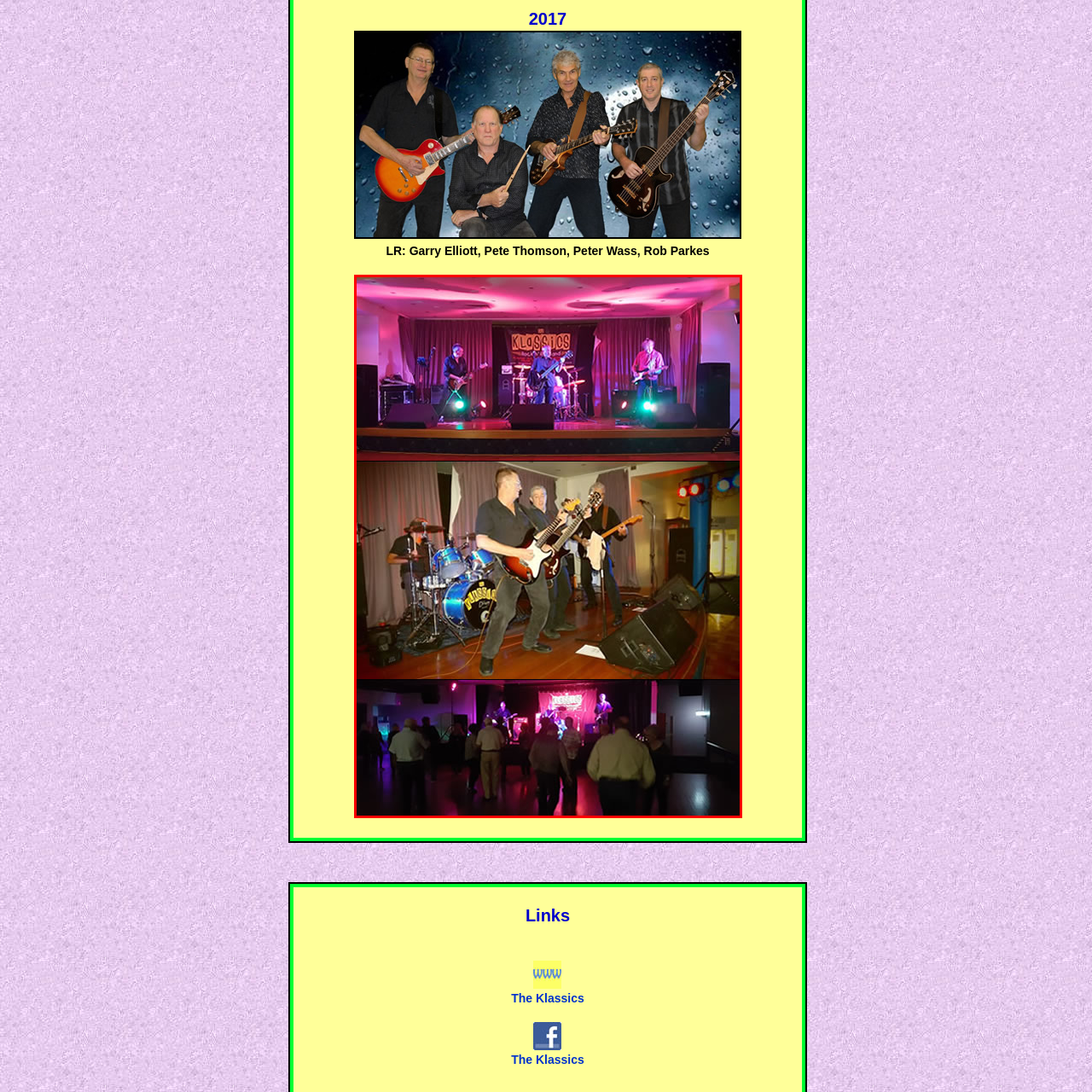Look closely at the image within the red bounding box, What is the year of the promo event? Respond with a single word or short phrase.

2017